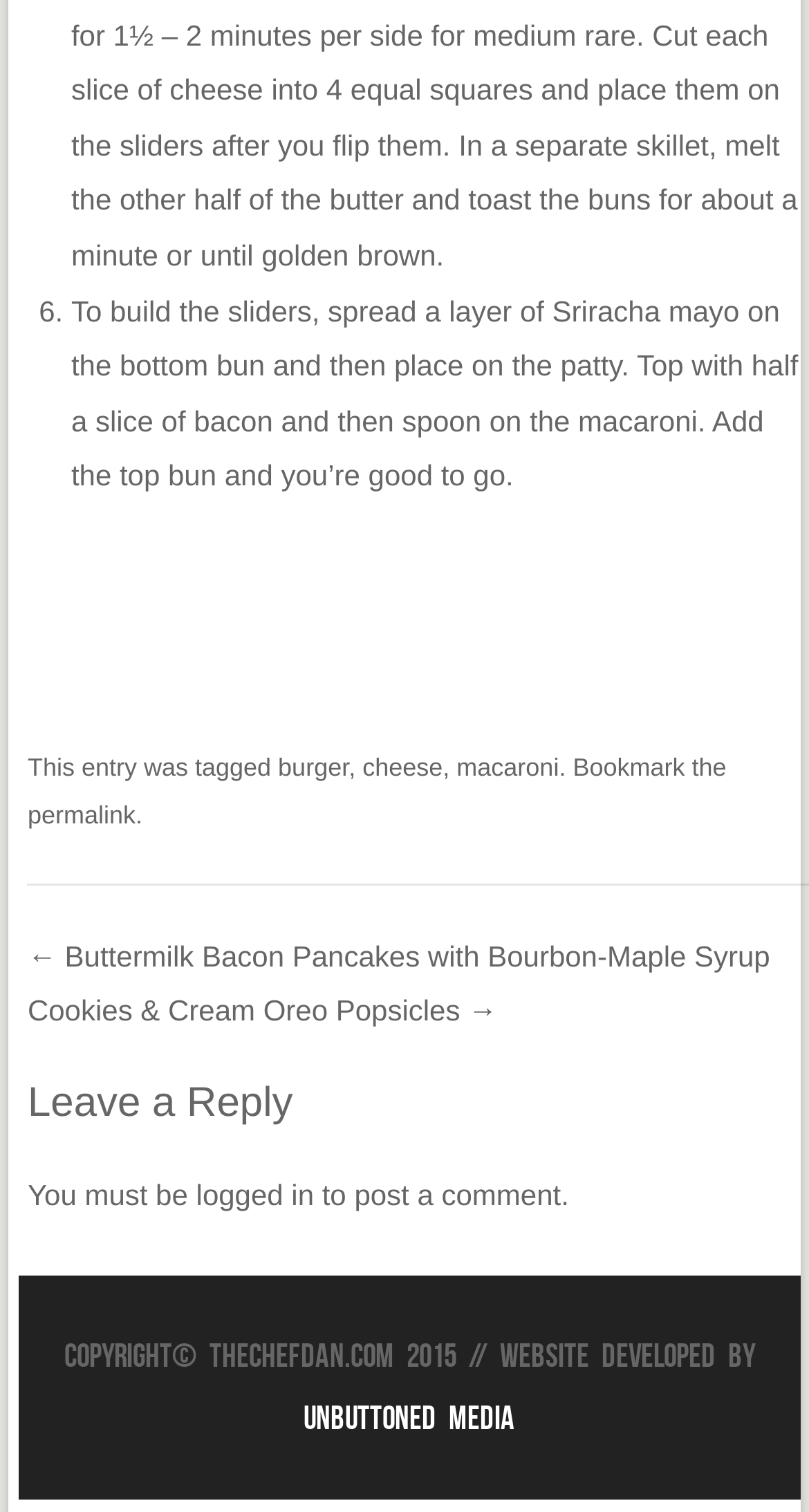Please identify the bounding box coordinates of the clickable region that I should interact with to perform the following instruction: "Click the link to view the macaroni recipe". The coordinates should be expressed as four float numbers between 0 and 1, i.e., [left, top, right, bottom].

[0.564, 0.498, 0.691, 0.517]